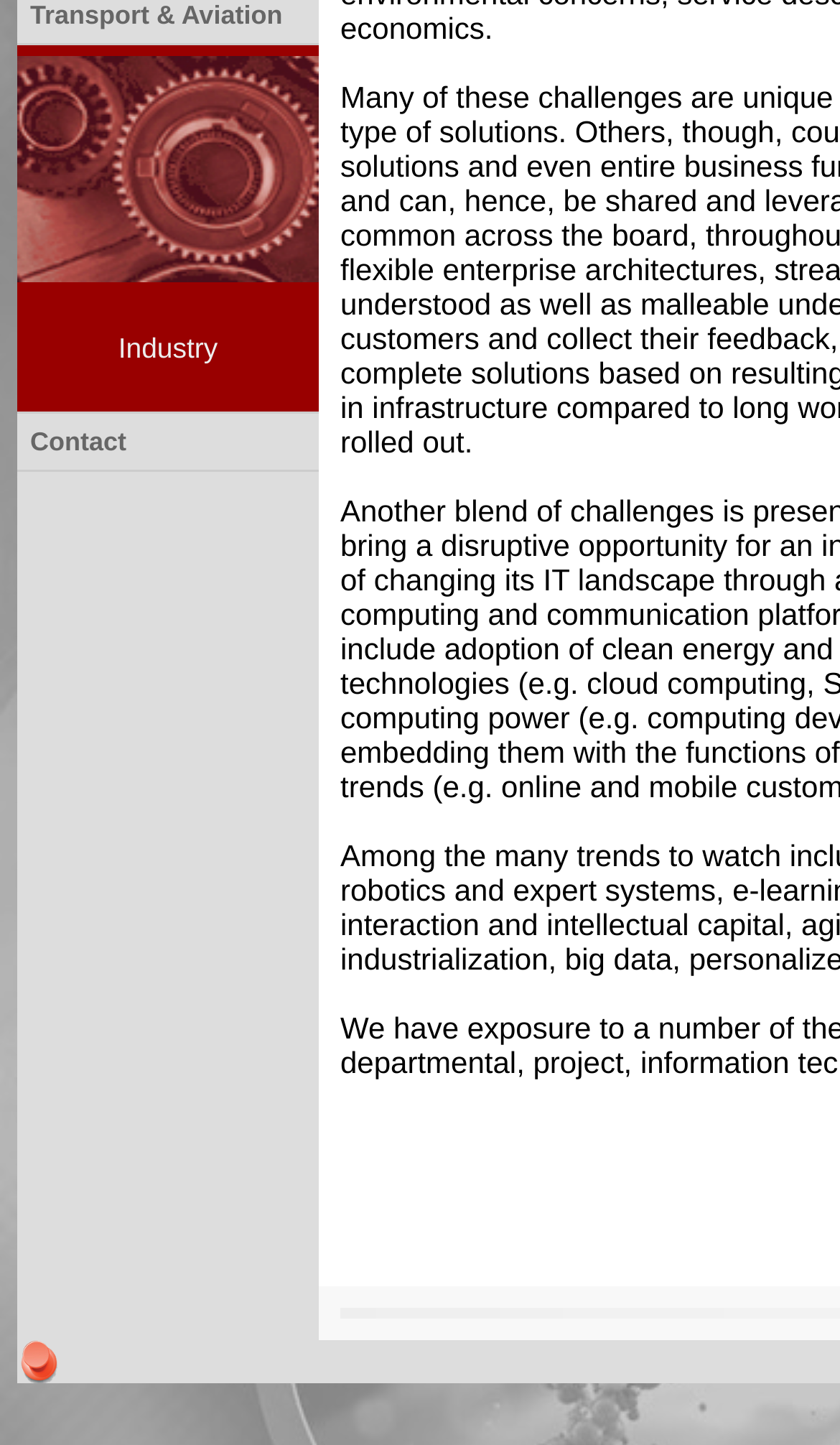Find the bounding box coordinates for the UI element whose description is: "Imran Khan". The coordinates should be four float numbers between 0 and 1, in the format [left, top, right, bottom].

None